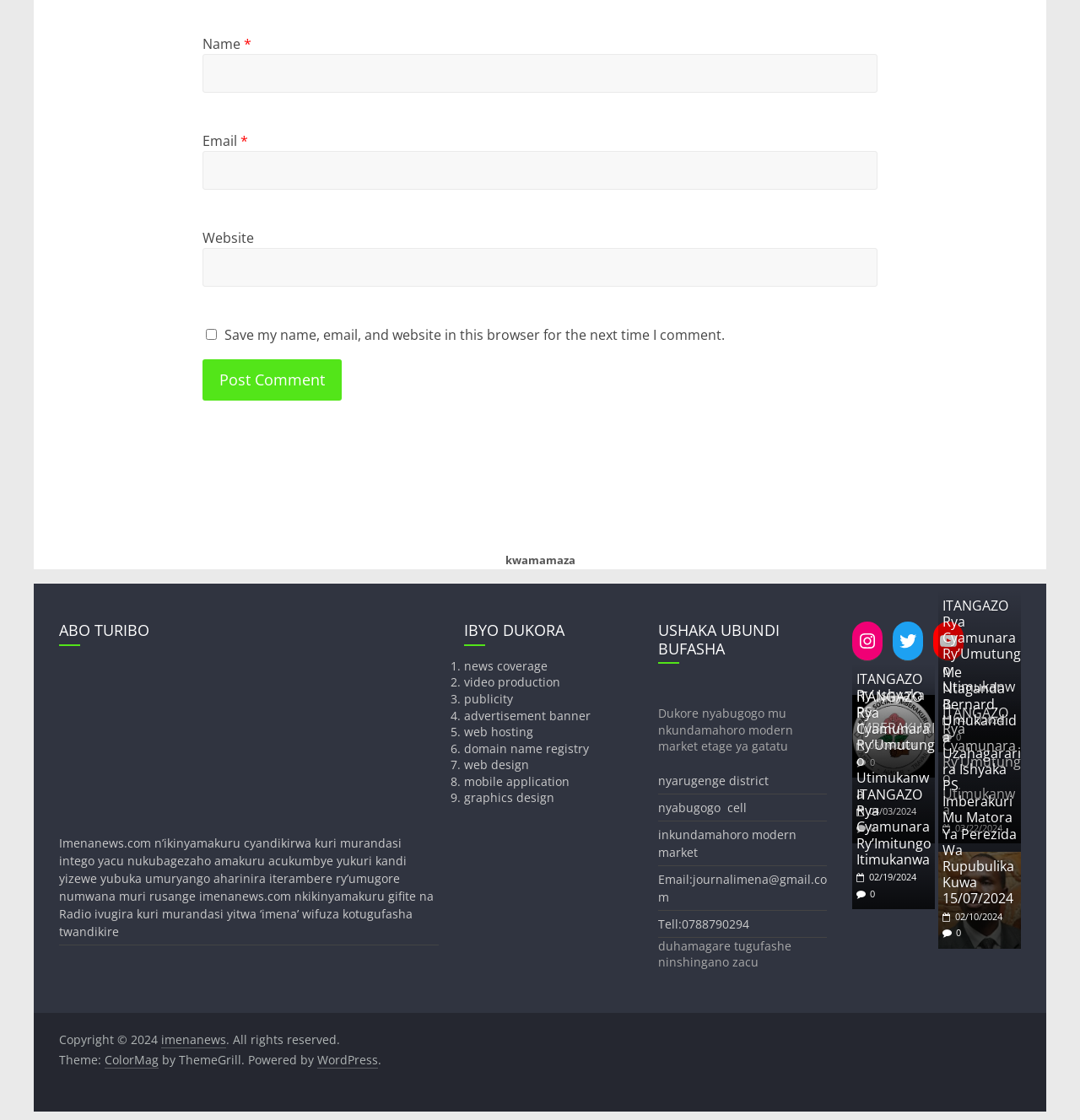Reply to the question with a single word or phrase:
What is the name of the website?

Imena News